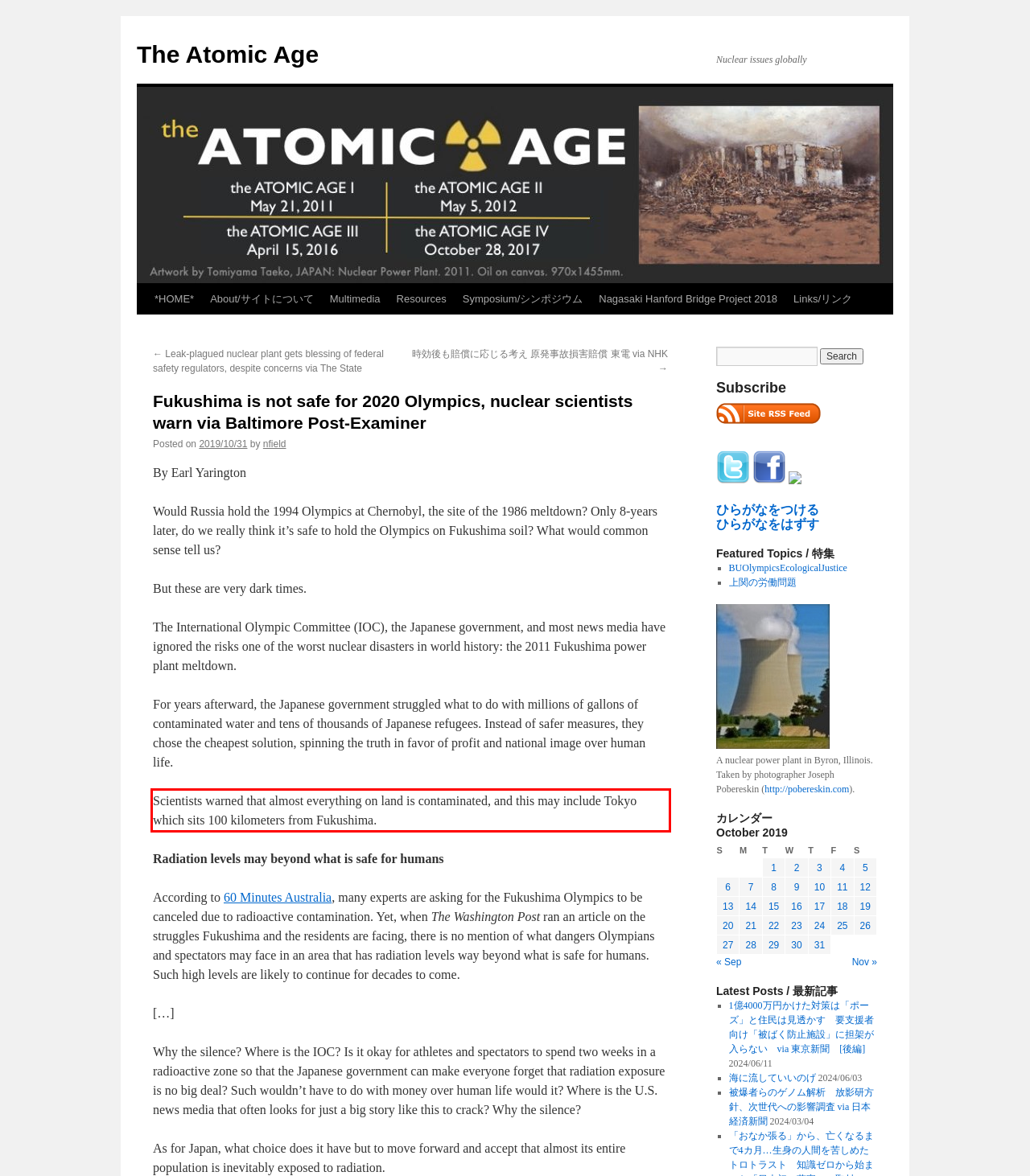There is a screenshot of a webpage with a red bounding box around a UI element. Please use OCR to extract the text within the red bounding box.

Scientists warned that almost everything on land is contaminated, and this may include Tokyo which sits 100 kilometers from Fukushima.